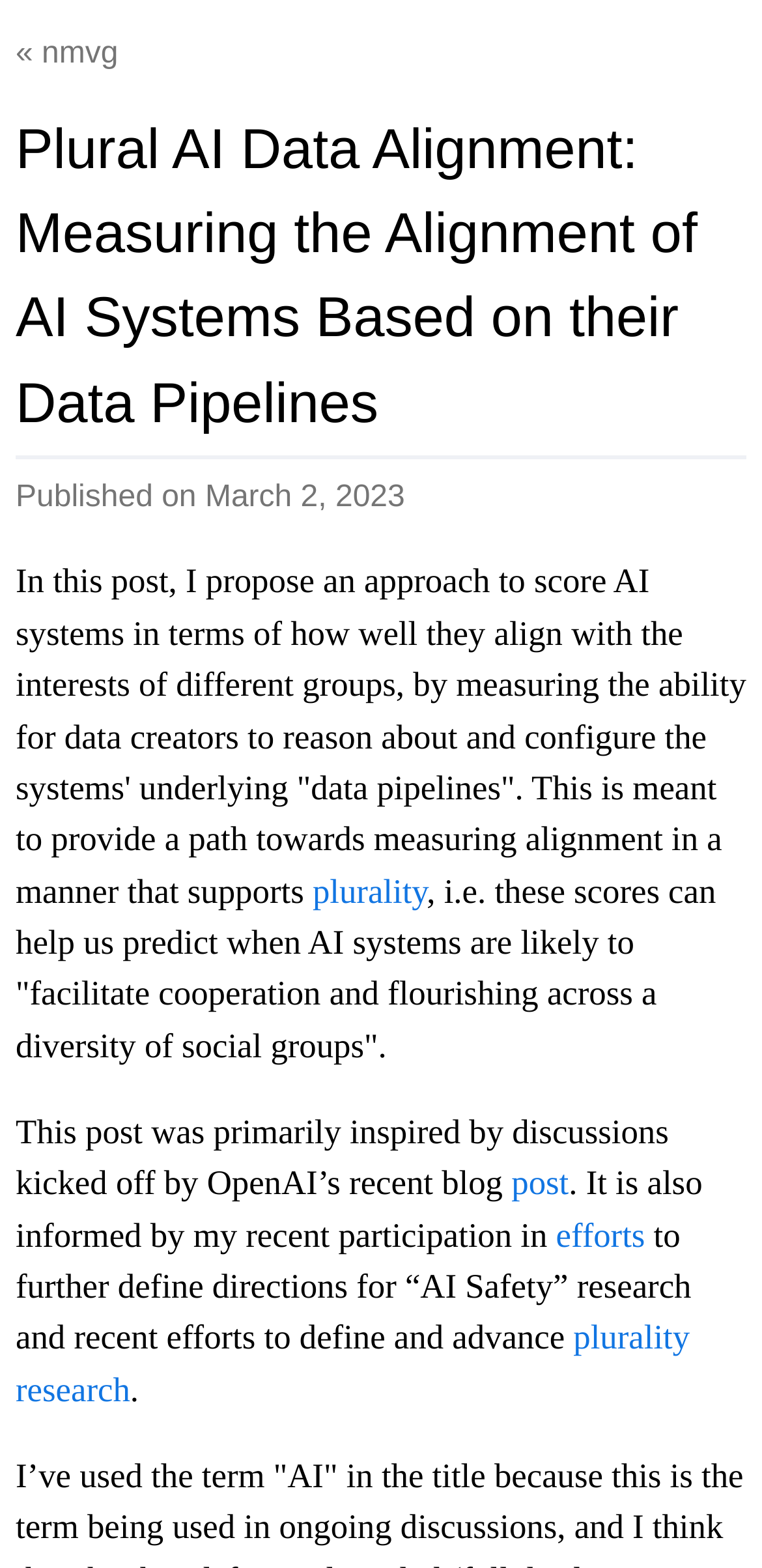Using the provided element description: "Toggle navigation", determine the bounding box coordinates of the corresponding UI element in the screenshot.

None